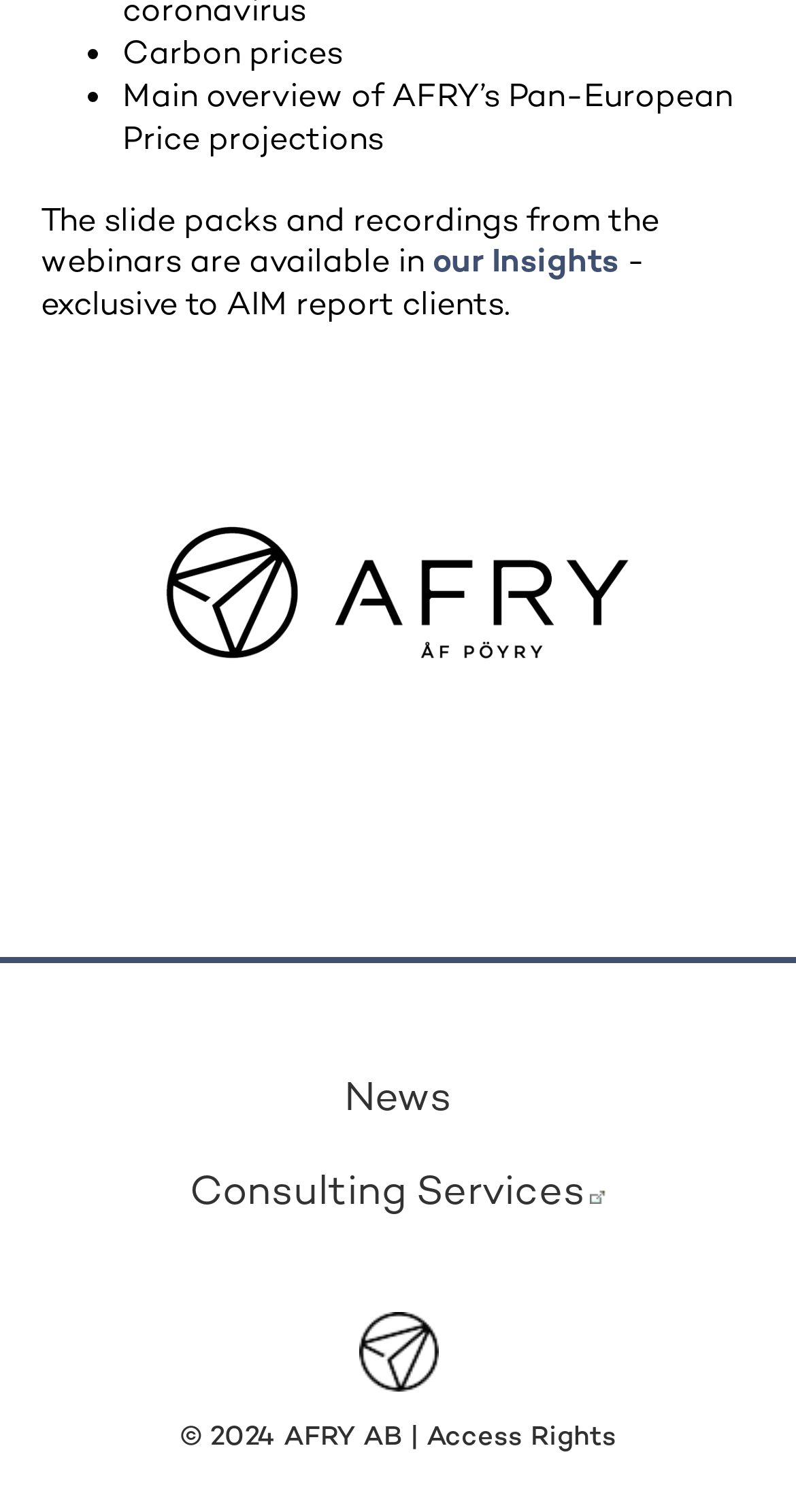Please respond to the question with a concise word or phrase:
How many links are available in the footer section of the webpage?

4